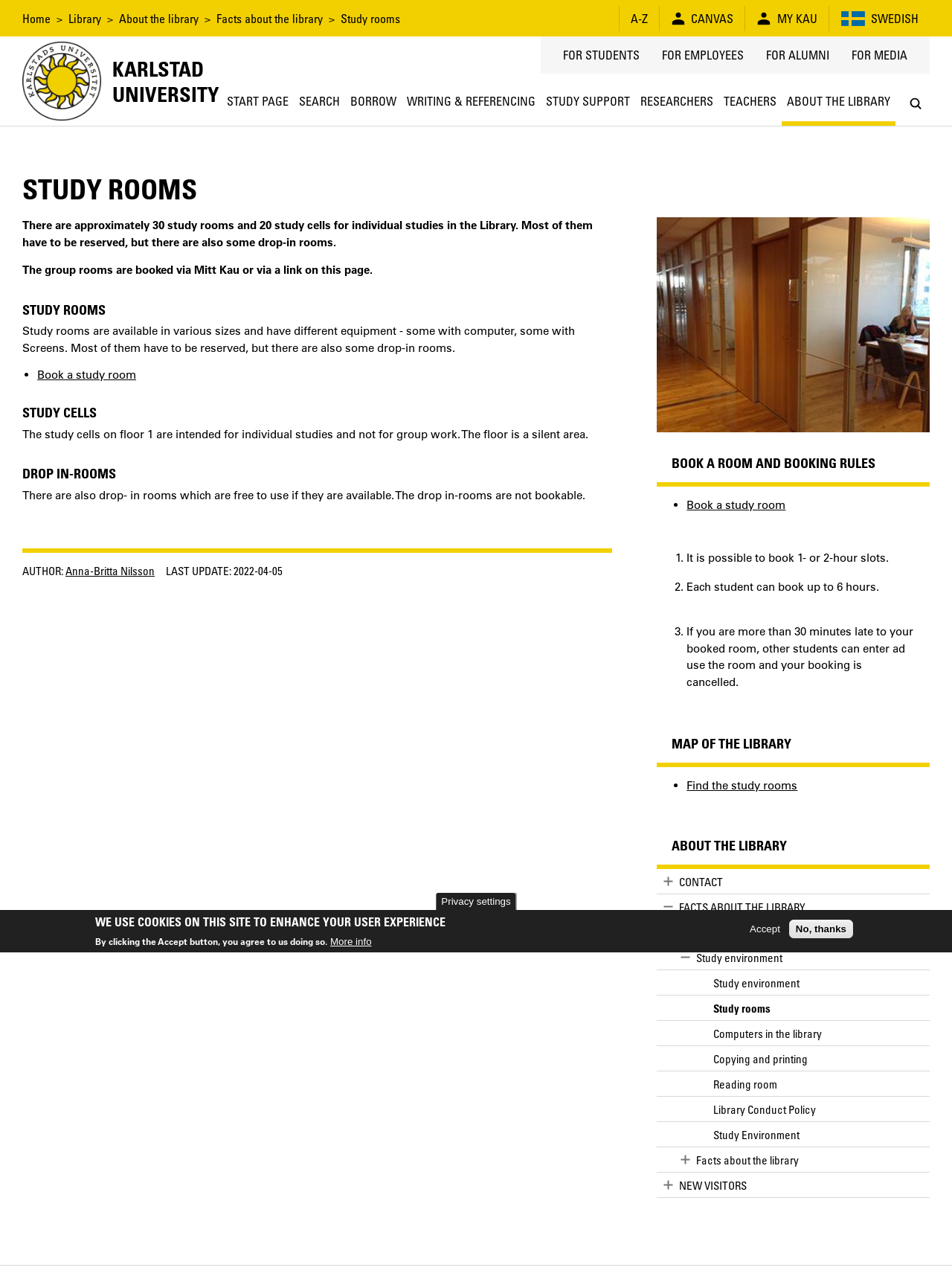Identify the bounding box coordinates for the UI element described by the following text: "Find the study rooms". Provide the coordinates as four float numbers between 0 and 1, in the format [left, top, right, bottom].

[0.721, 0.607, 0.838, 0.618]